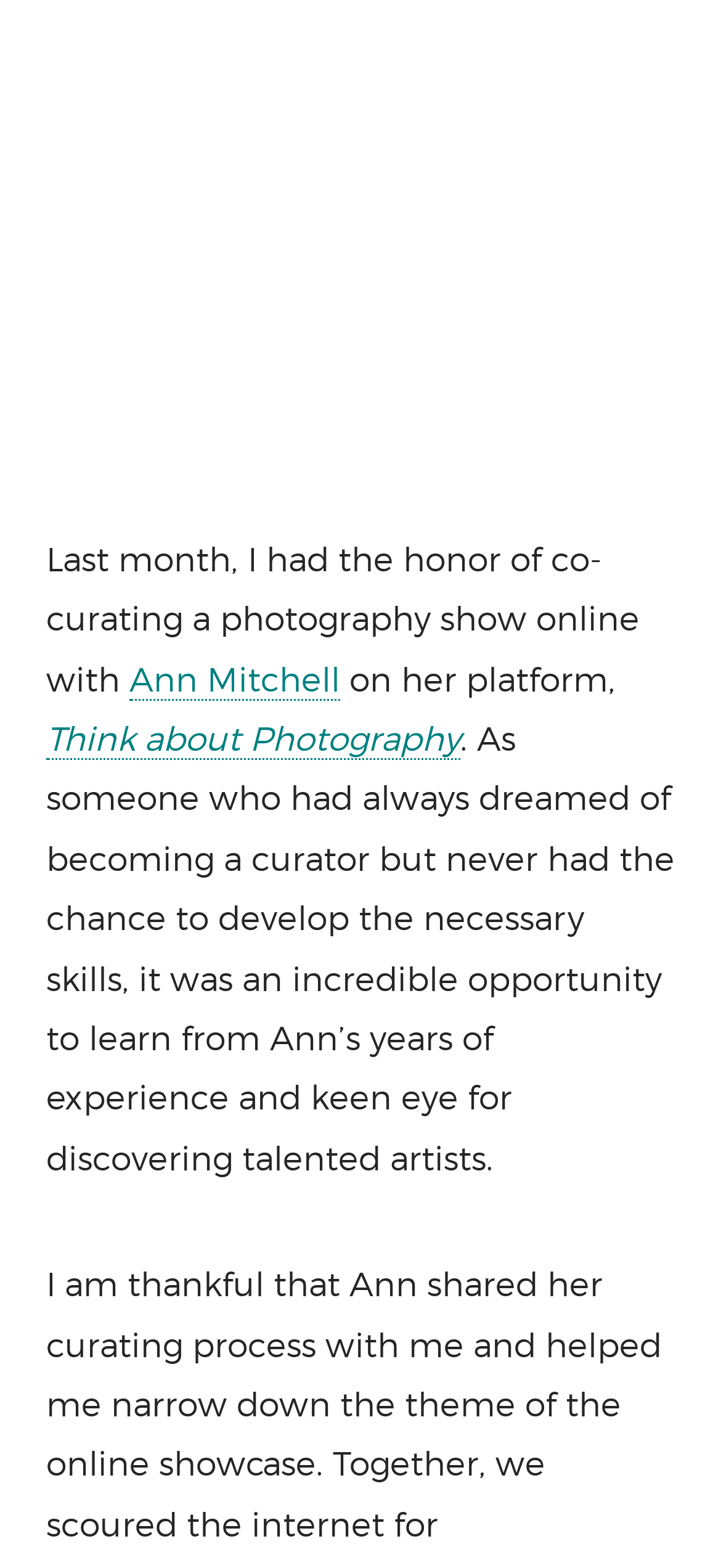Determine the bounding box for the HTML element described here: "Instagram". The coordinates should be given as [left, top, right, bottom] with each number being a float between 0 and 1.

[0.504, 0.413, 0.645, 0.466]